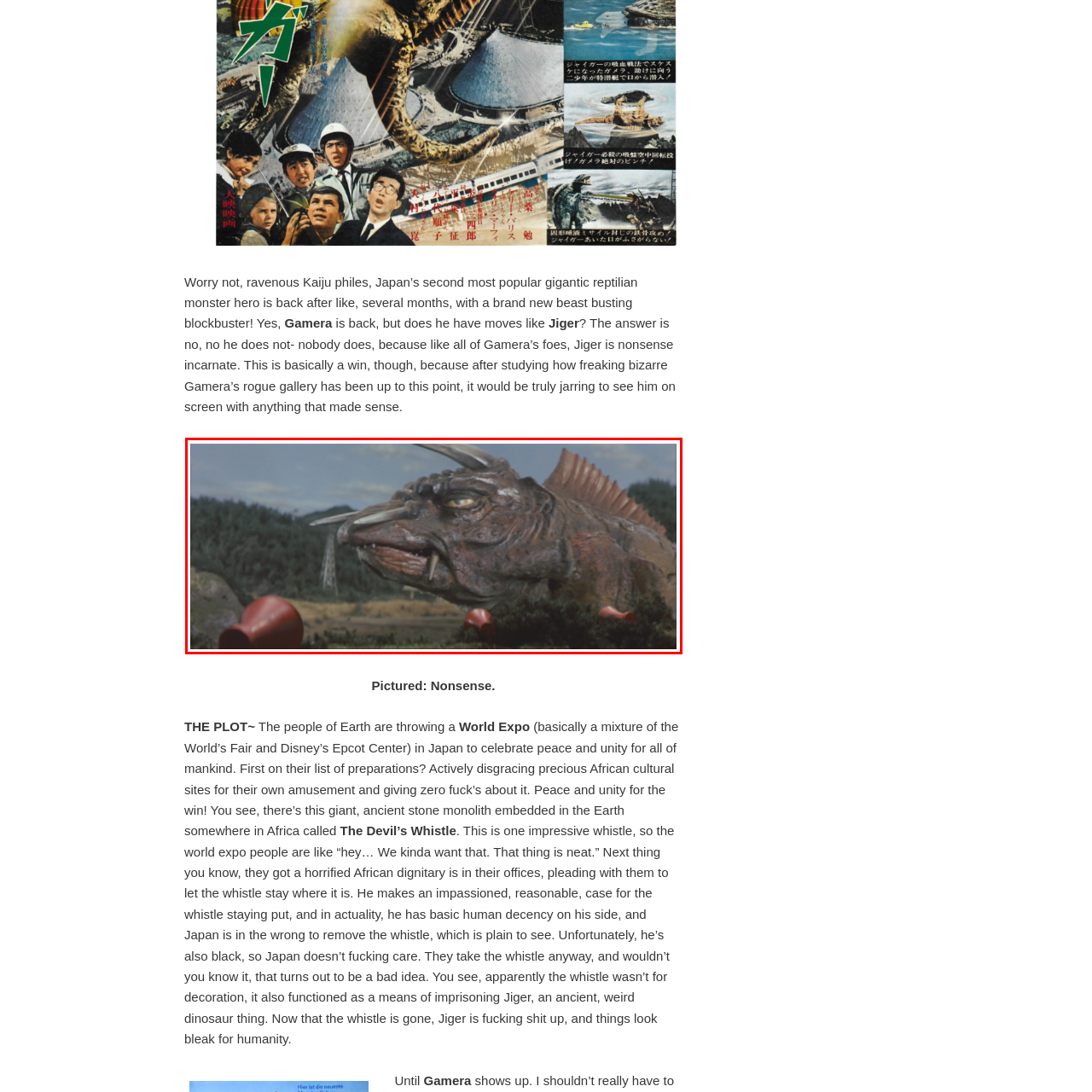Observe the image confined by the red frame and answer the question with a single word or phrase:
What is the setting of the scene in the image?

Rocky, natural landscape